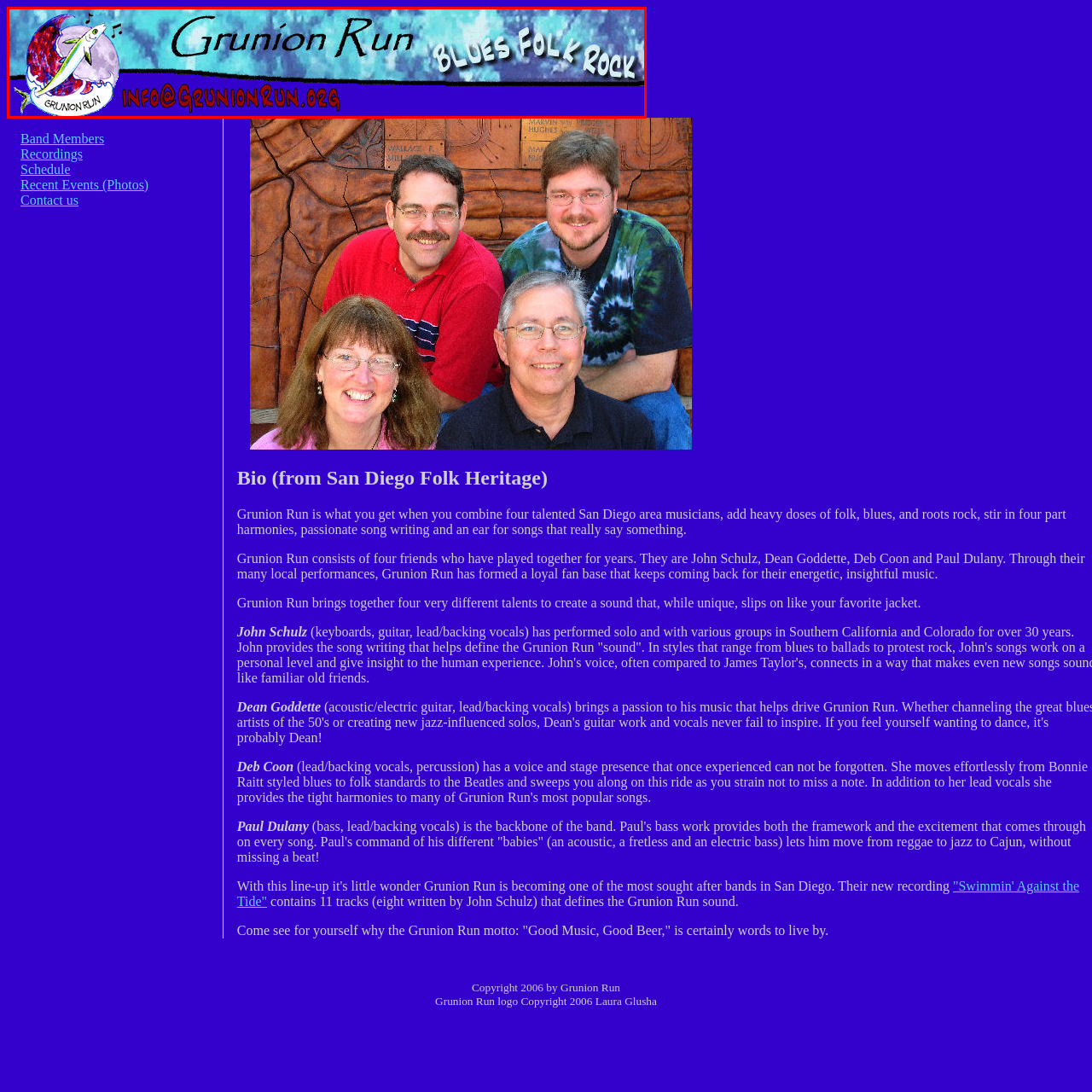What is the contact email for Grunion Run?
Observe the image highlighted by the red bounding box and answer the question comprehensively.

The contact information is provided below the logo and slogan, where it invites fans and potential collaborators to connect with the band via the email address 'info@grunionrun.org'.